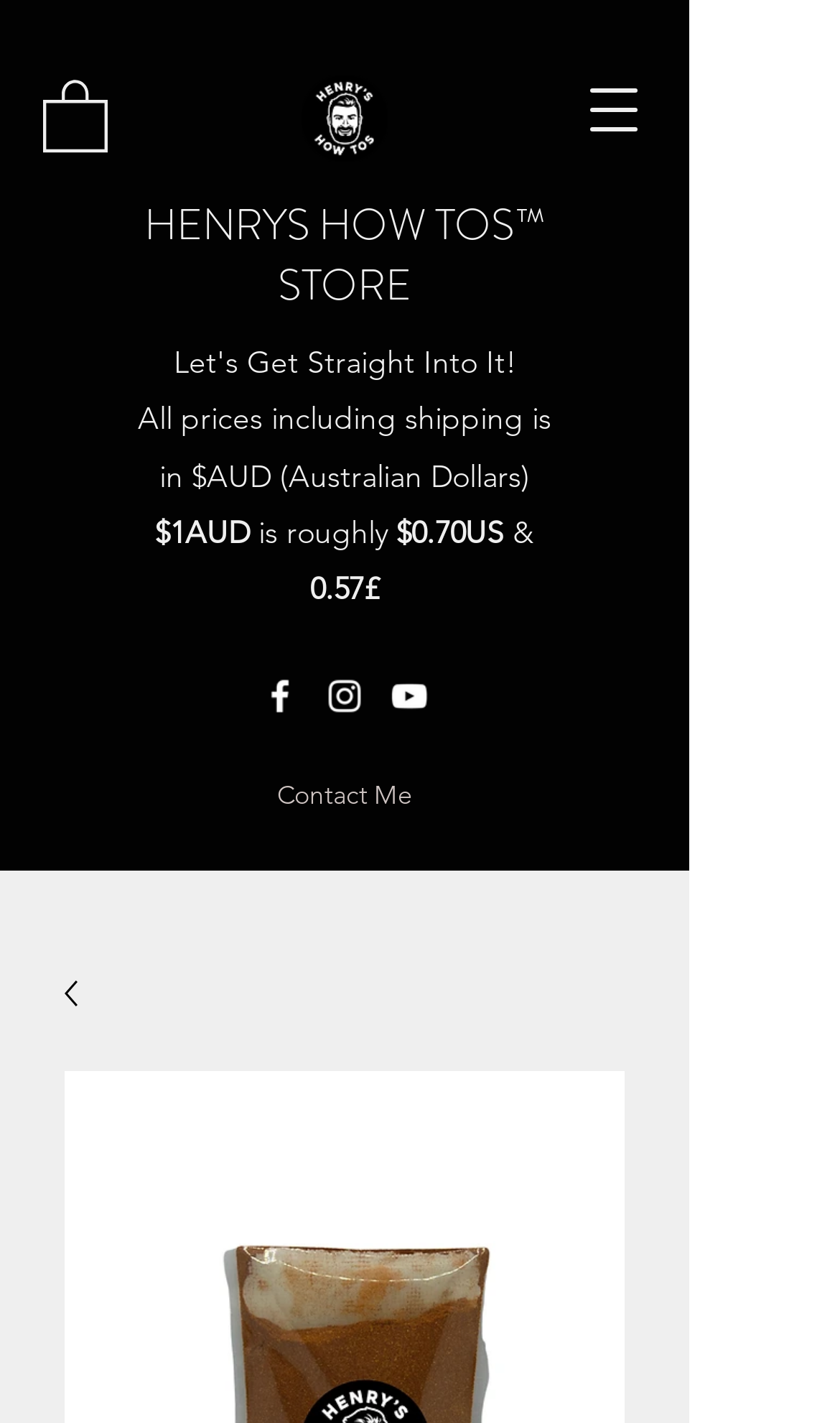Please give a one-word or short phrase response to the following question: 
What is the exchange rate of AUD to USD?

1 AUD = 0.70 USD